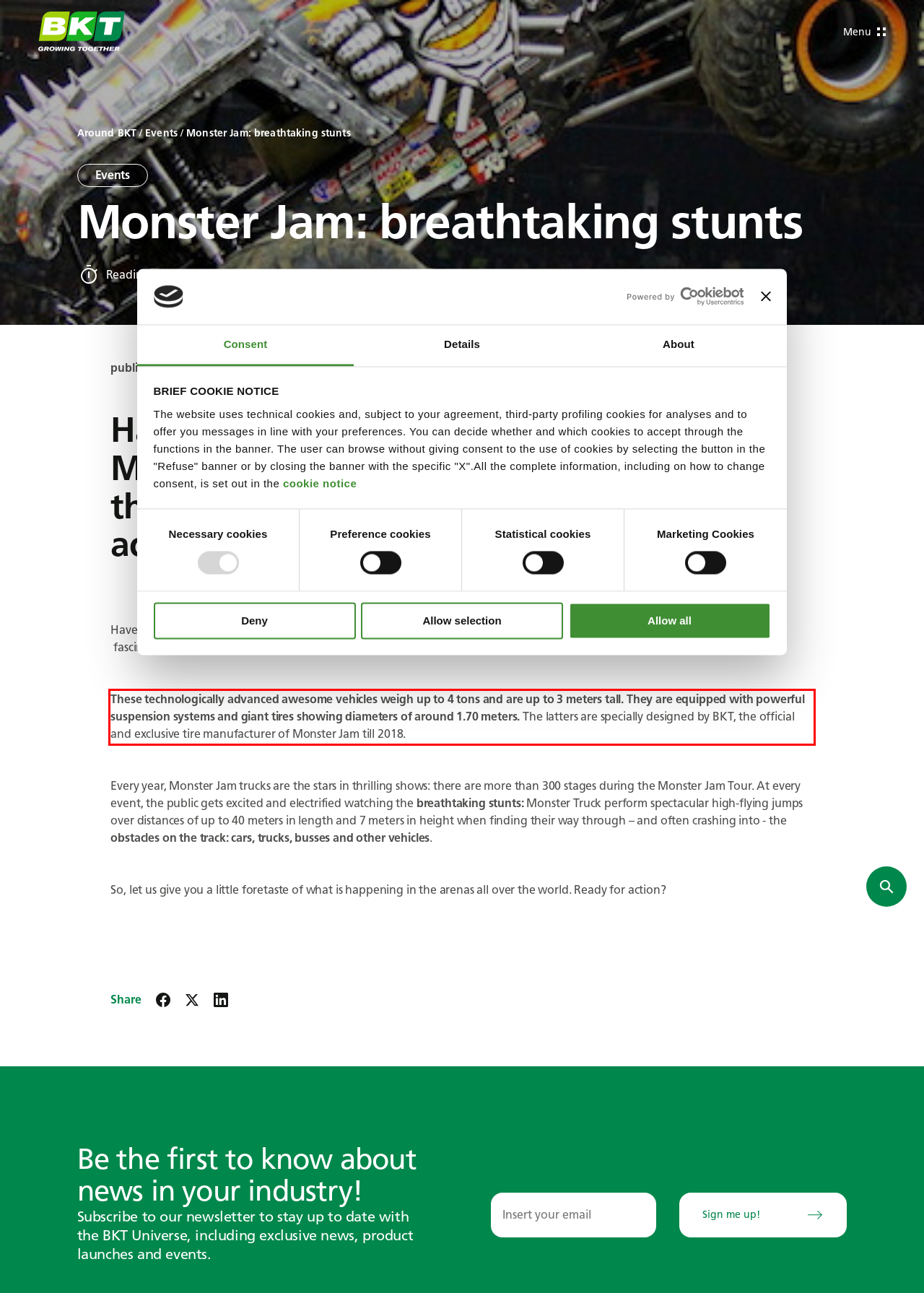Using the provided screenshot of a webpage, recognize and generate the text found within the red rectangle bounding box.

These technologically advanced awesome vehicles weigh up to 4 tons and are up to 3 meters tall. They are equipped with powerful suspension systems and giant tires showing diameters of around 1.70 meters. The latters are specially designed by BKT, the official and exclusive tire manufacturer of Monster Jam till 2018.